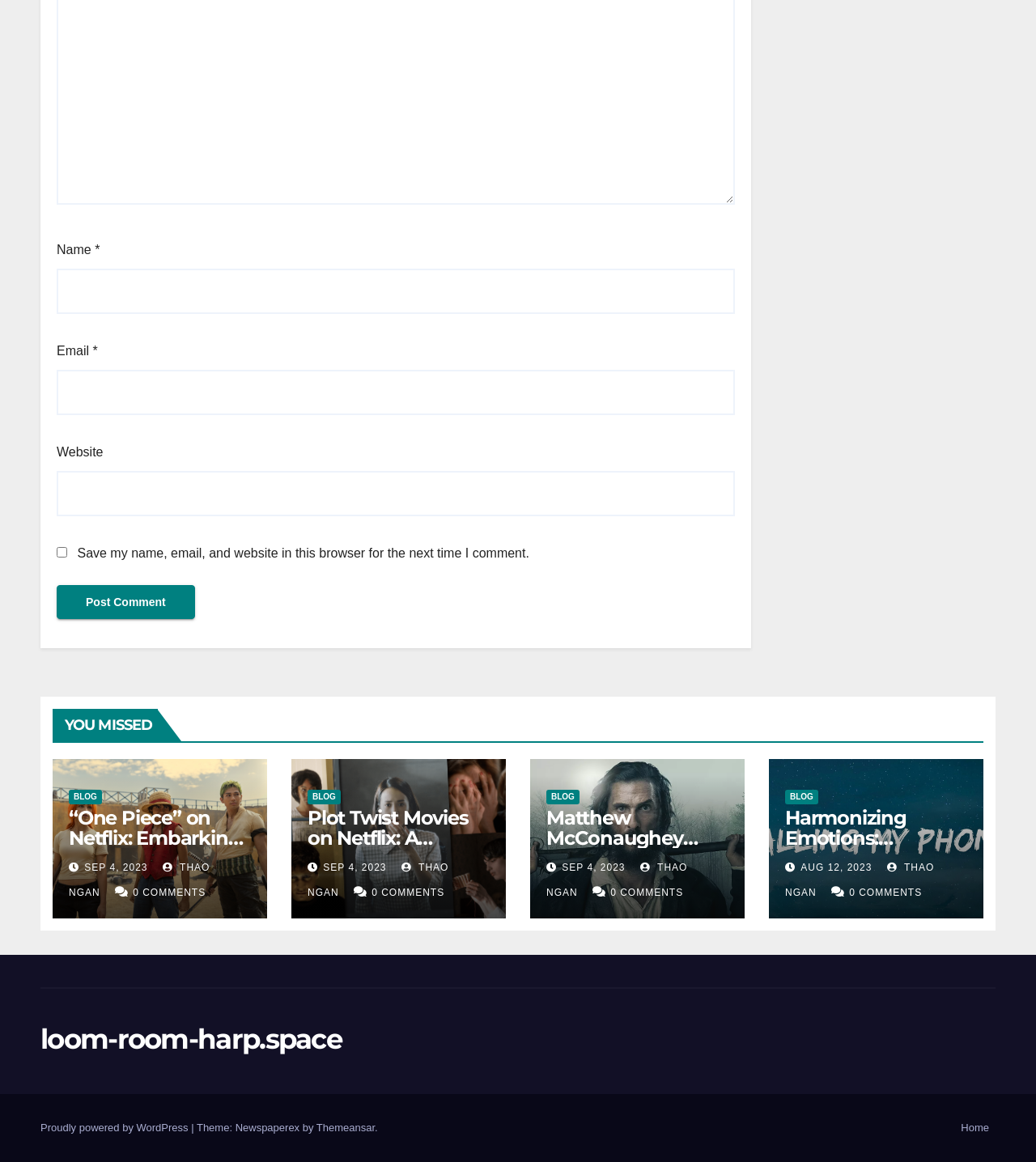Provide the bounding box coordinates for the UI element that is described as: "parent_node: Name * name="author"".

[0.055, 0.231, 0.709, 0.27]